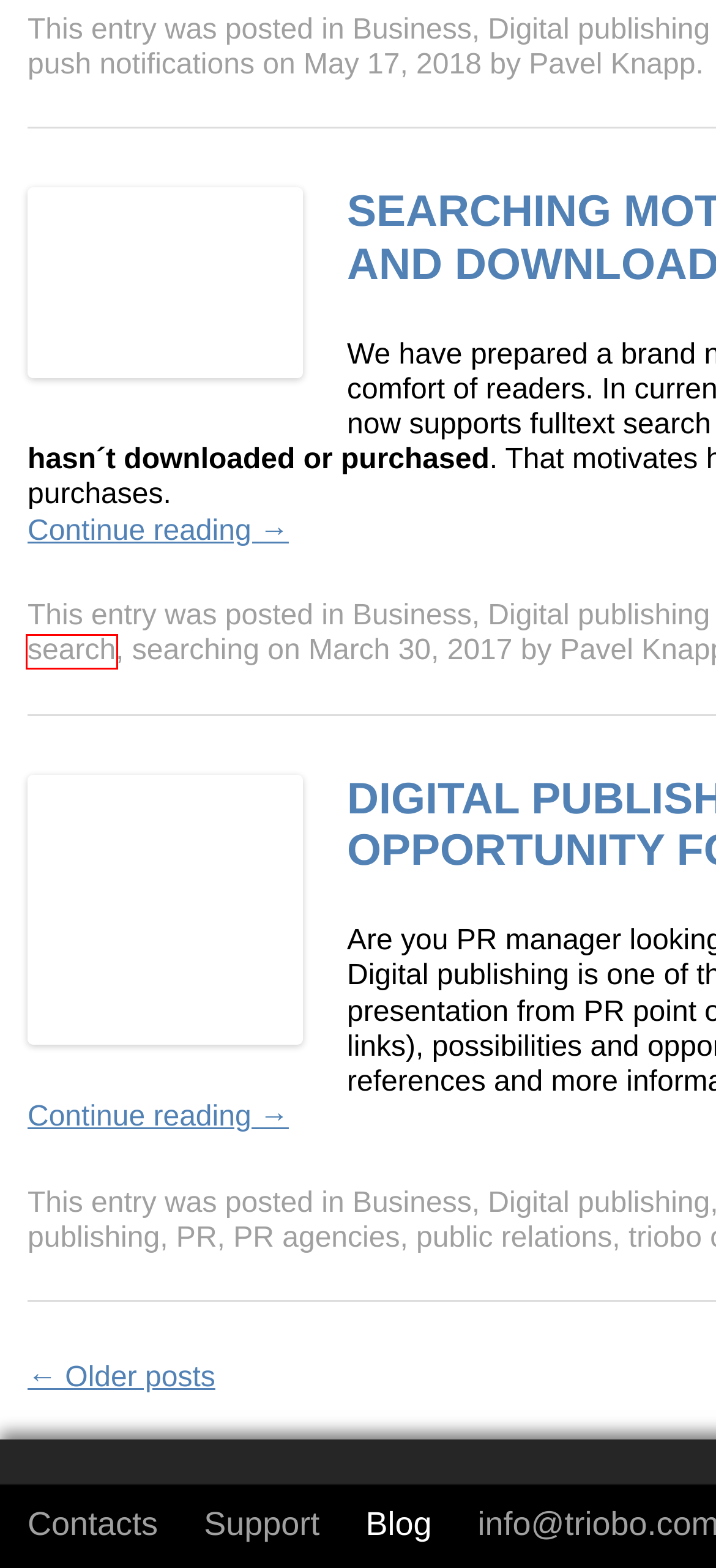Given a screenshot of a webpage featuring a red bounding box, identify the best matching webpage description for the new page after the element within the red box is clicked. Here are the options:
A. PR agencies | Blog Triobo
B. social networks | Blog Triobo
C. push notifications | Blog Triobo
D. PR | Blog Triobo
E. public relations | Blog Triobo
F. searching | Blog Triobo
G. Blog Triobo | Digital publishing for web and Apple iOS, Android & Windows 10 | Page 2
H. search | Blog Triobo

H